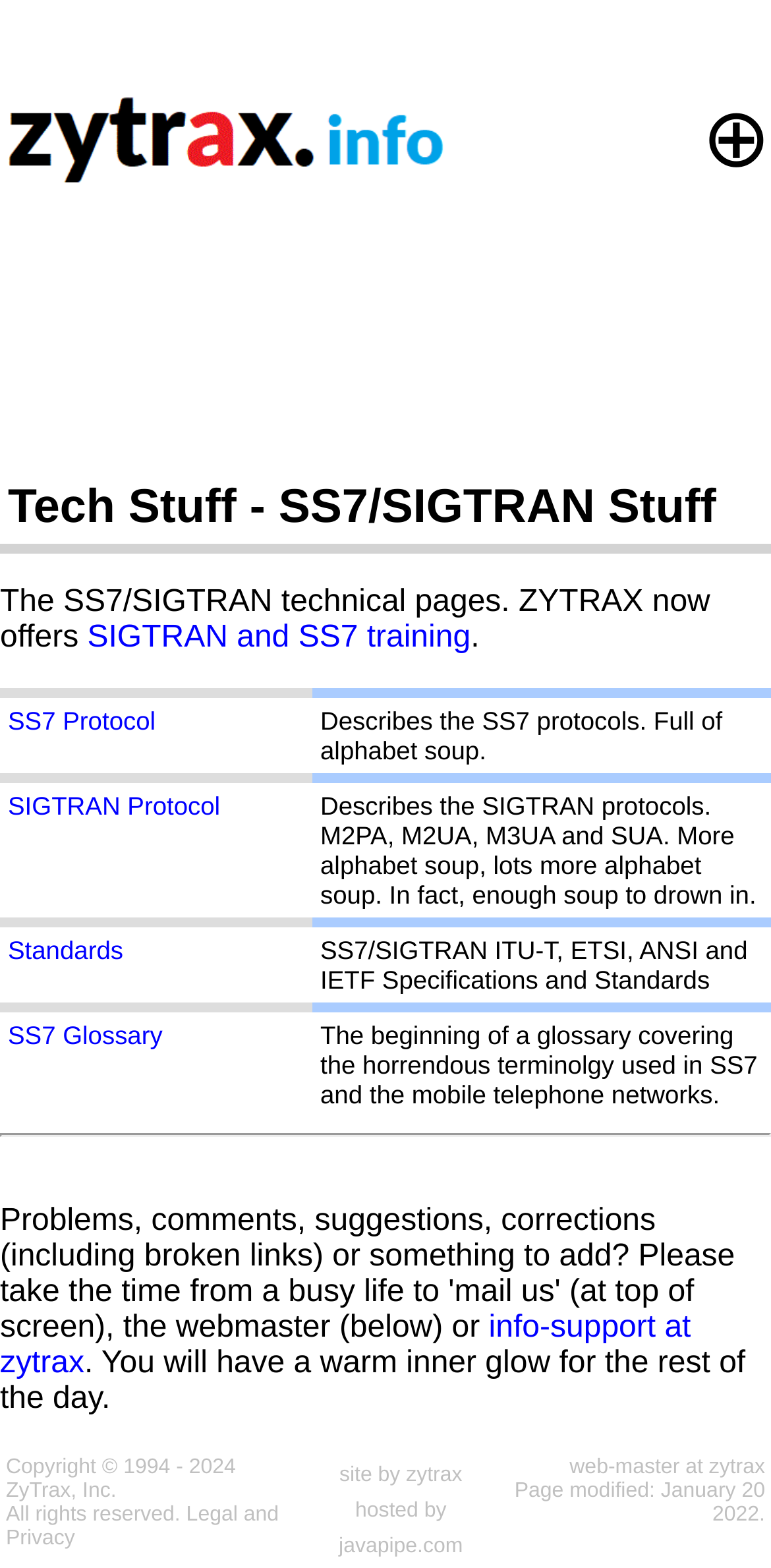What is the logo image at the top left corner?
Answer with a single word or phrase by referring to the visual content.

ZYTRAX Info Logo